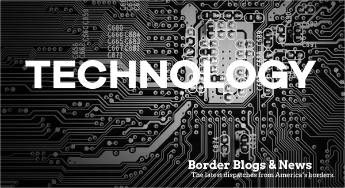Interpret the image and provide an in-depth description.

The image features a sleek and modern design showcasing the word "TECHNOLOGY" prominently in bold, uppercase letters. The text is set against a striking background that resembles a circuit board, emphasizing the theme of technology and innovation. The intricate lines and patterns of the circuit design are rendered in muted tones, providing a subtle yet impactful contrast to the bold text.

In the lower section of the image, the phrase "Border Blogs & News" appears in a more subdued font, suggesting a focus on informative content related to the latest updates and news from the borders of America. This graphic effectively encapsulates the essence of tech-focused discussions and articles featured on the platform.